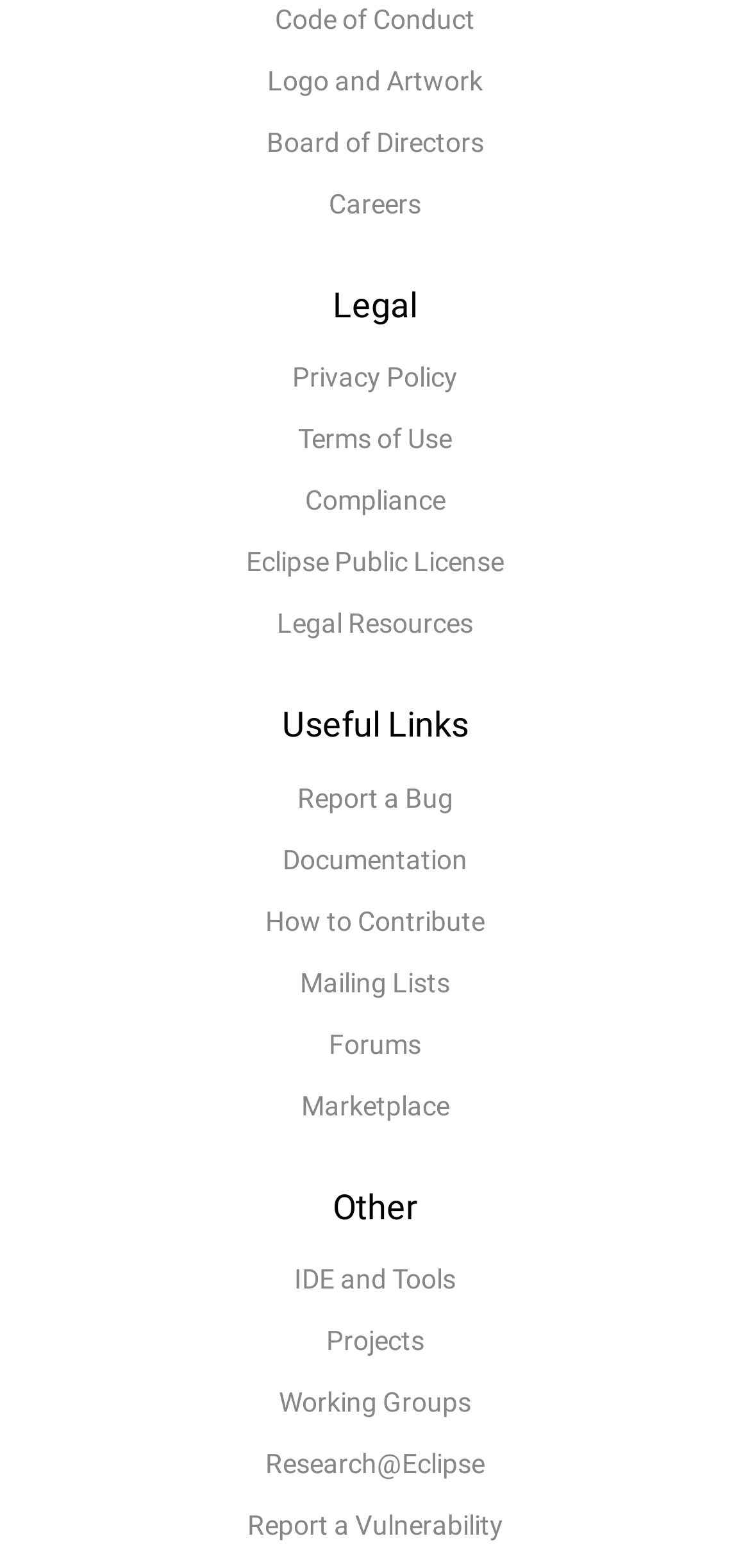Find and provide the bounding box coordinates for the UI element described with: "Projects".

[0.038, 0.835, 0.962, 0.875]